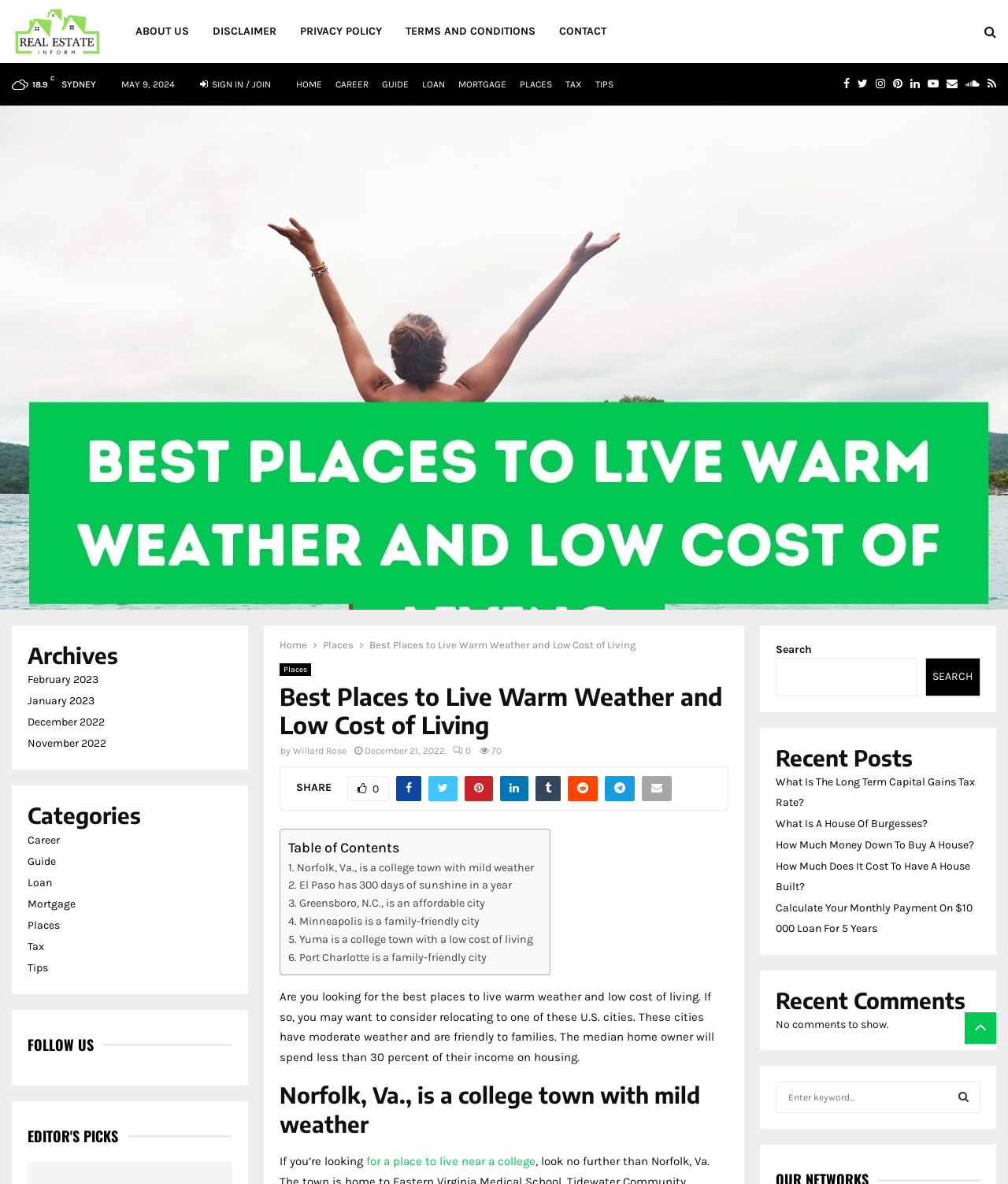Please find the bounding box coordinates for the clickable element needed to perform this instruction: "Click on the 'HOME' link".

[0.294, 0.061, 0.32, 0.081]